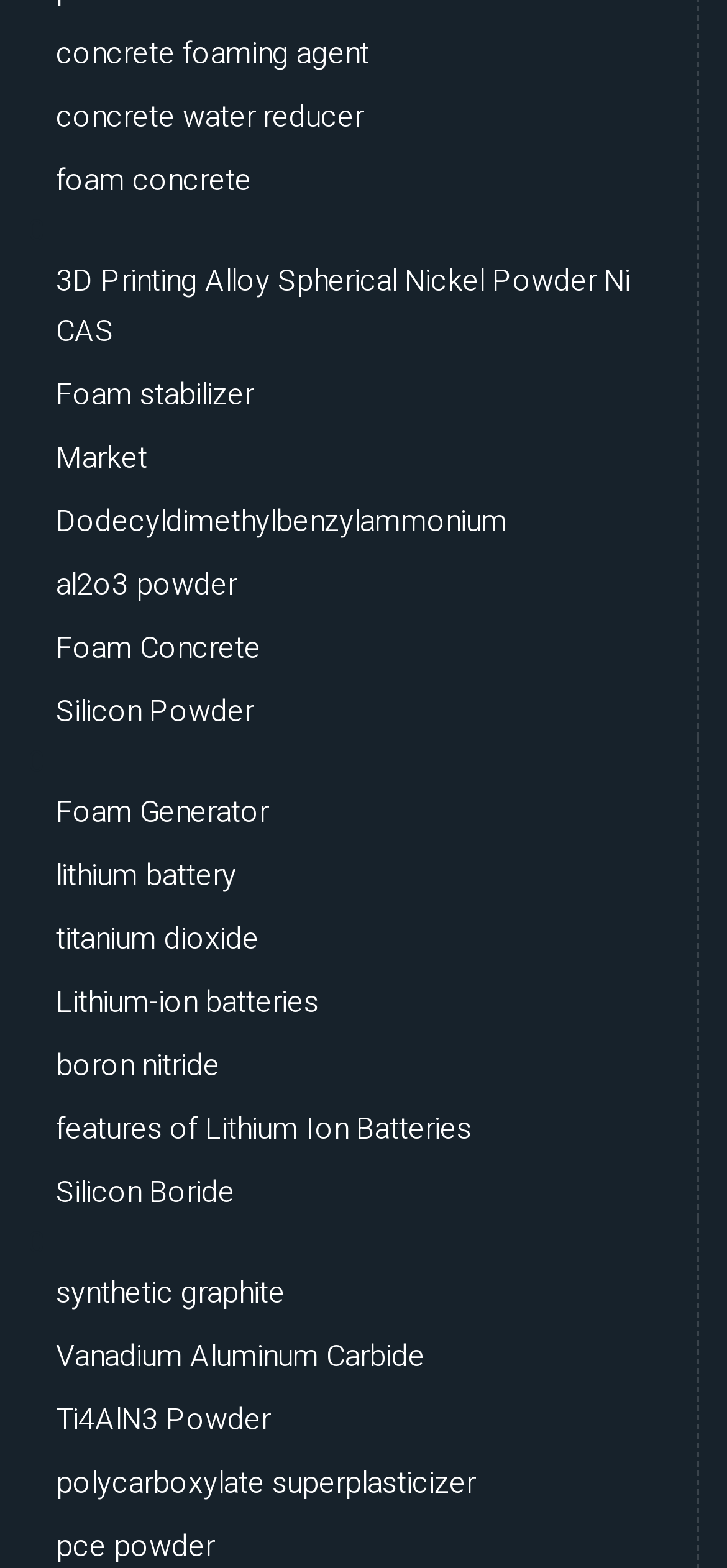From the screenshot, find the bounding box of the UI element matching this description: "SwordSearcher". Supply the bounding box coordinates in the form [left, top, right, bottom], each a float between 0 and 1.

None